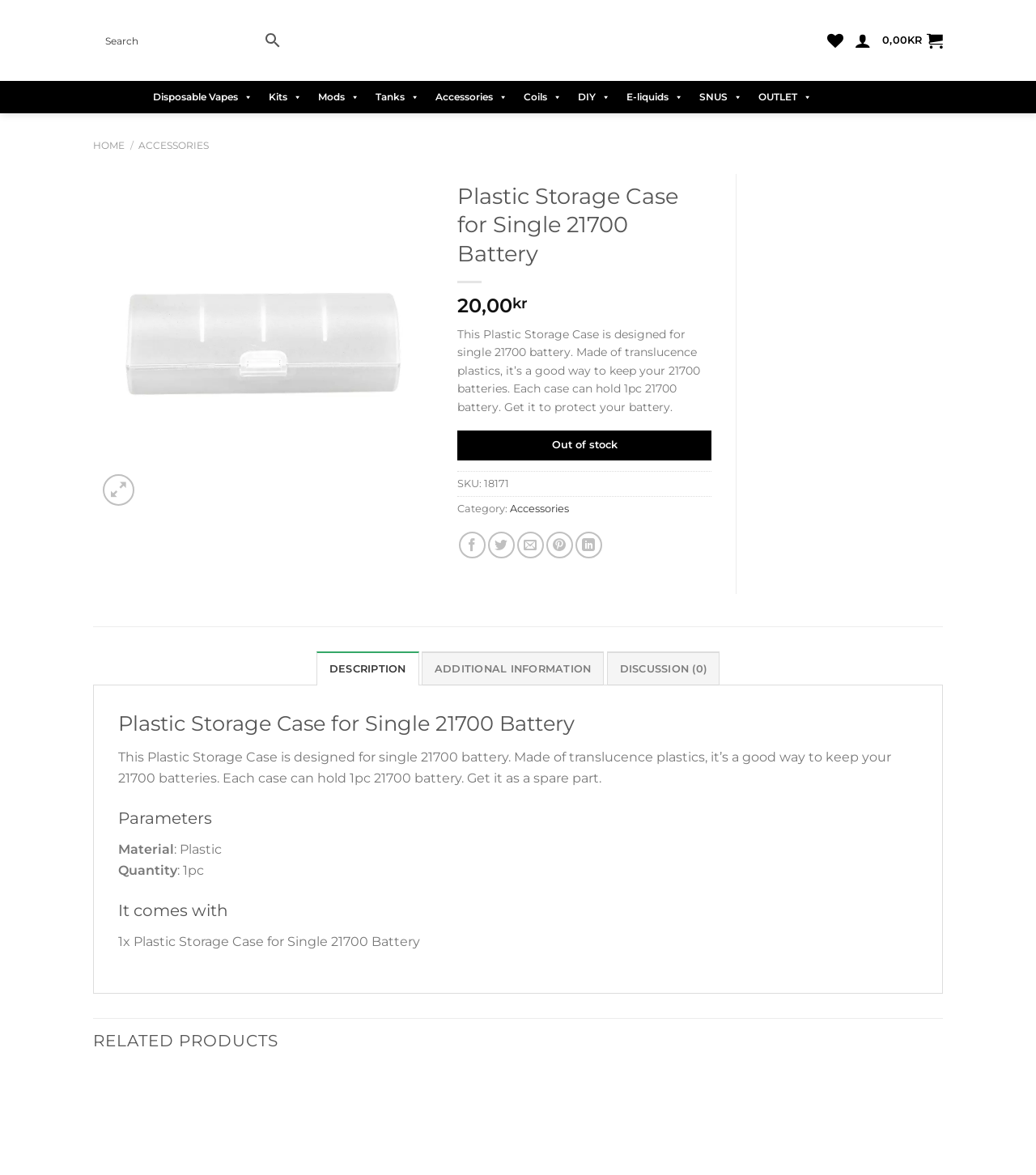Indicate the bounding box coordinates of the clickable region to achieve the following instruction: "Search for products."

[0.09, 0.021, 0.28, 0.048]